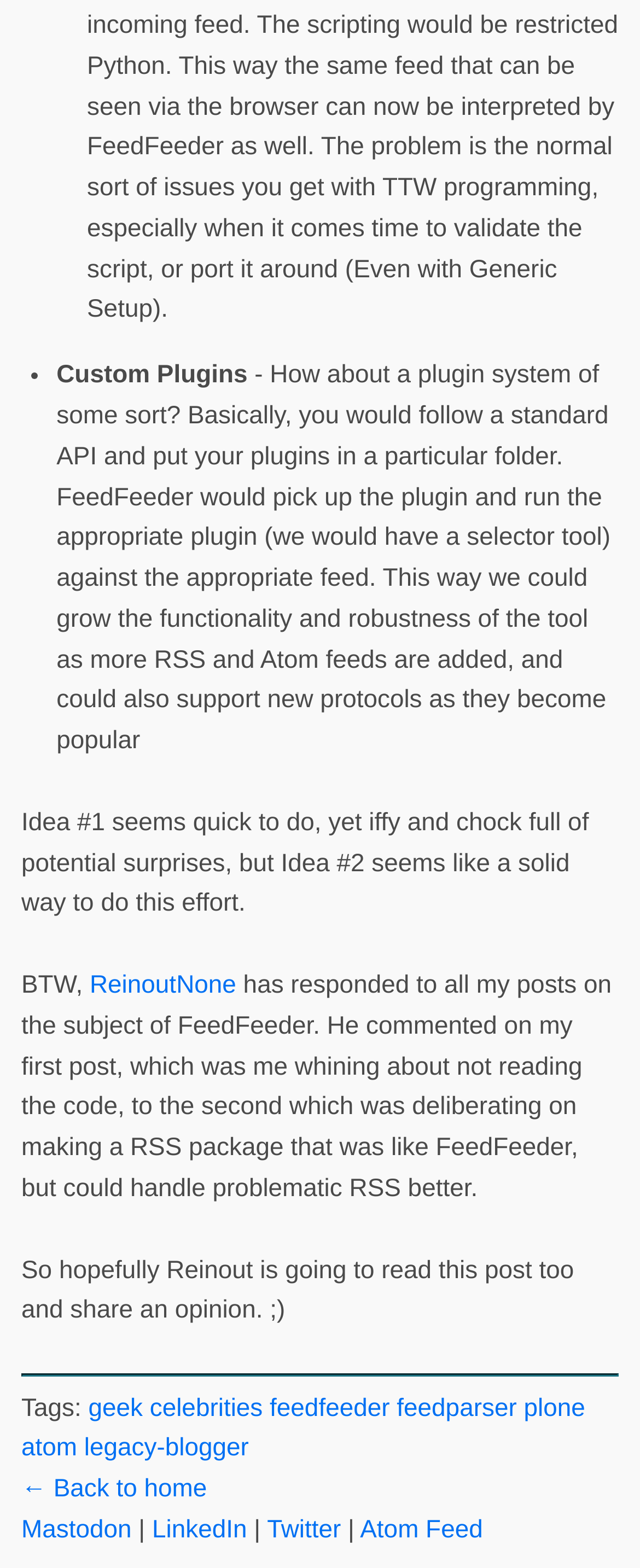Locate the bounding box coordinates of the element that needs to be clicked to carry out the instruction: "Click on the 'Custom Plugins' text". The coordinates should be given as four float numbers ranging from 0 to 1, i.e., [left, top, right, bottom].

[0.088, 0.231, 0.387, 0.248]